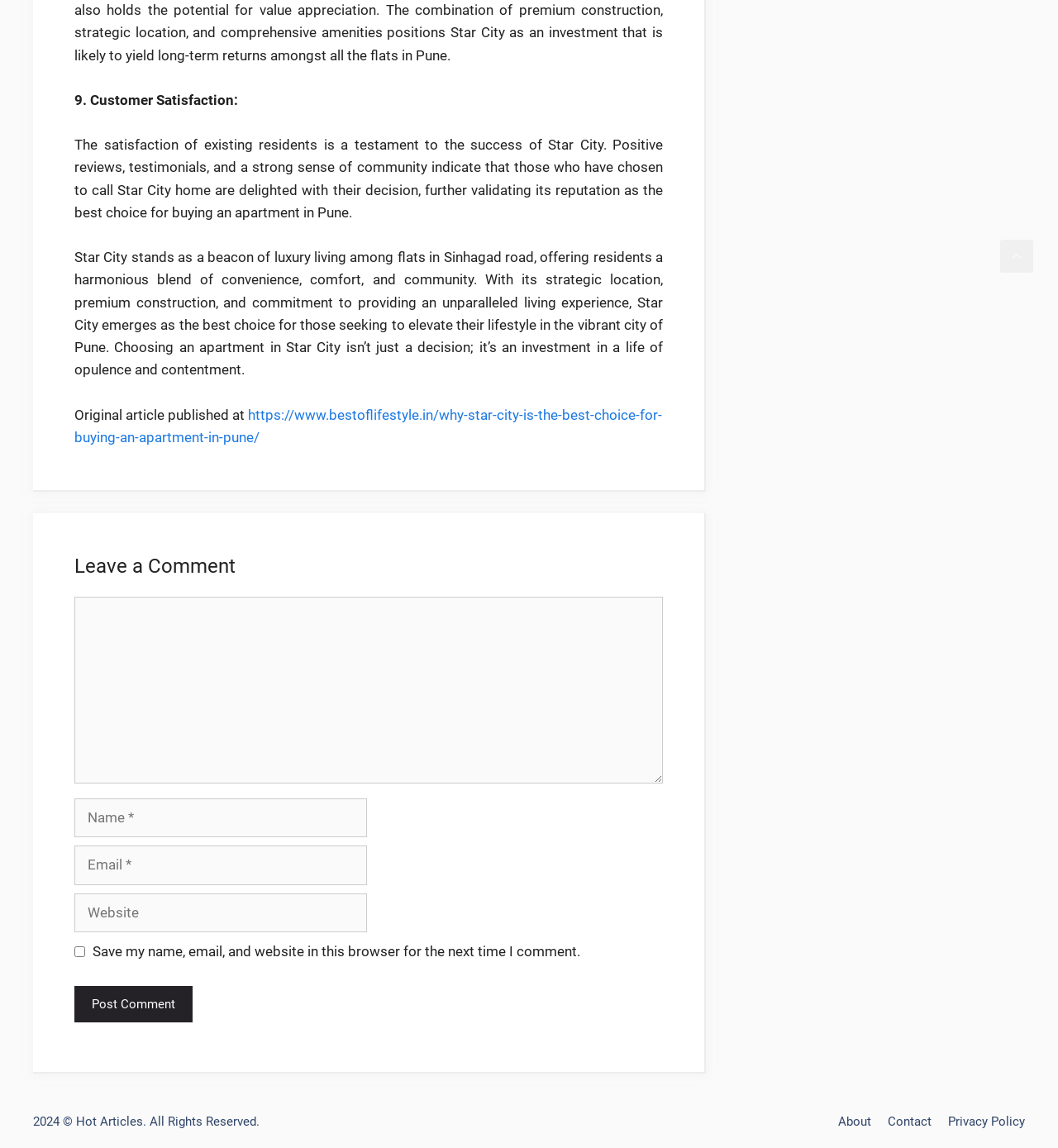Identify the bounding box coordinates for the UI element described as follows: https://www.bestoflifestyle.in/why-star-city-is-the-best-choice-for-buying-an-apartment-in-pune/. Use the format (top-left x, top-left y, bottom-right x, bottom-right y) and ensure all values are floating point numbers between 0 and 1.

[0.07, 0.354, 0.626, 0.388]